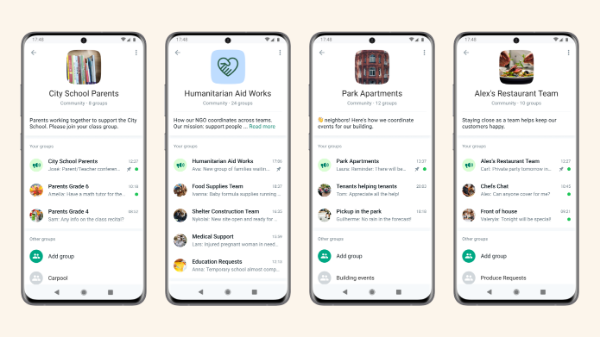How many WhatsApp group chats are displayed in the image?
Refer to the screenshot and answer in one word or phrase.

Four